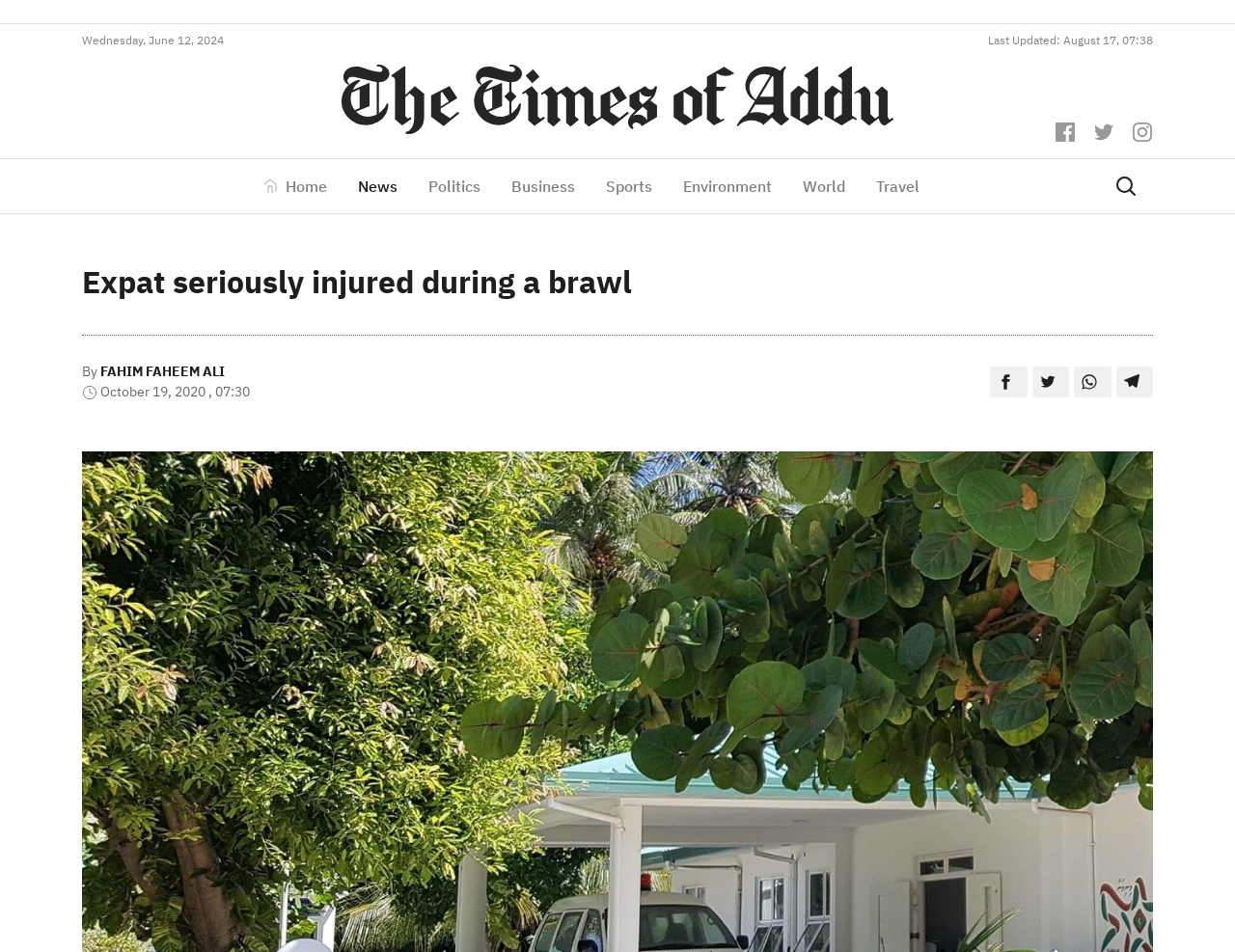Using the format (top-left x, top-left y, bottom-right x, bottom-right y), provide the bounding box coordinates for the described UI element. All values should be floating point numbers between 0 and 1: Facebook icon

[0.855, 0.127, 0.873, 0.147]